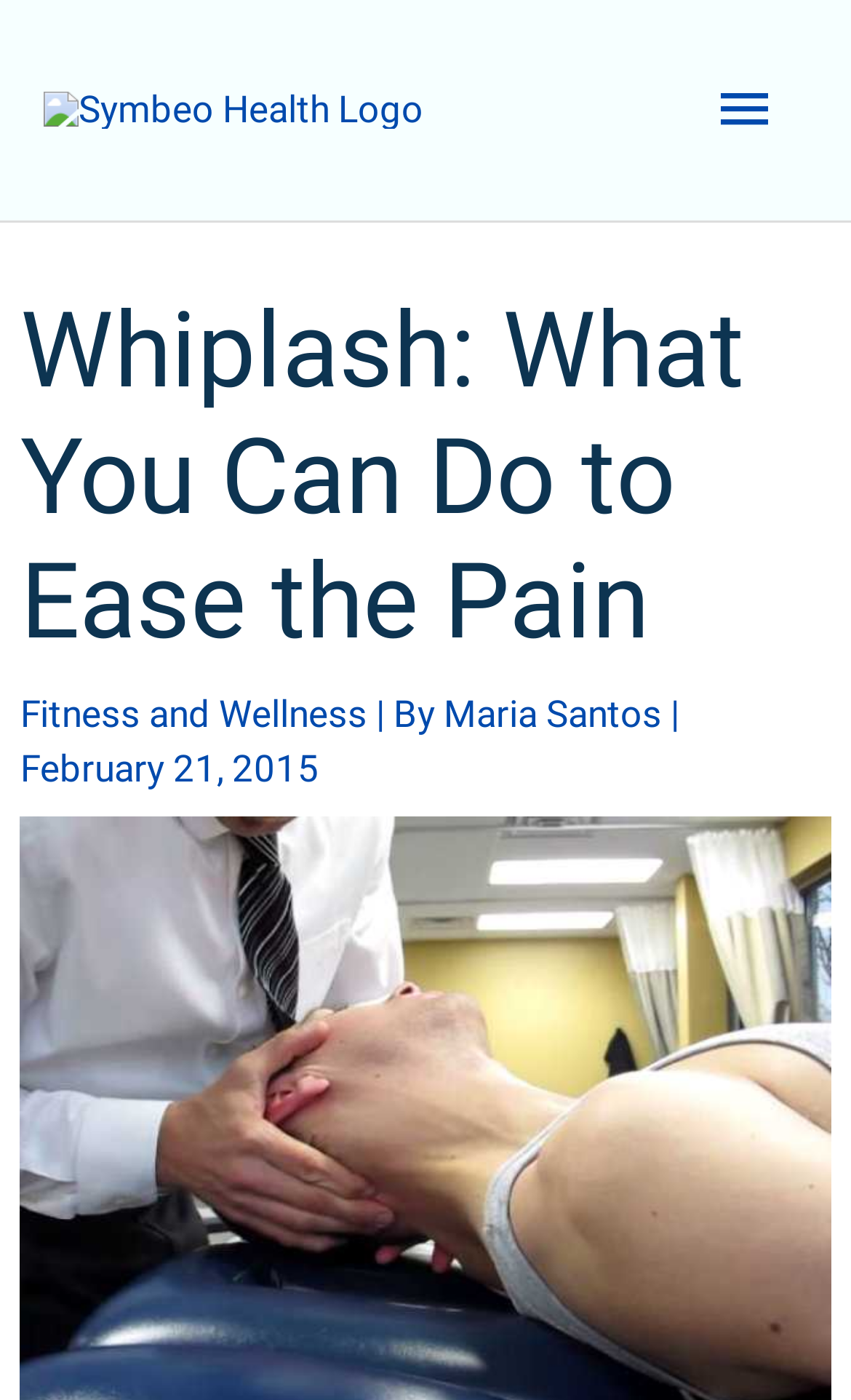Determine the main heading text of the webpage.

Whiplash: What You Can Do to Ease the Pain